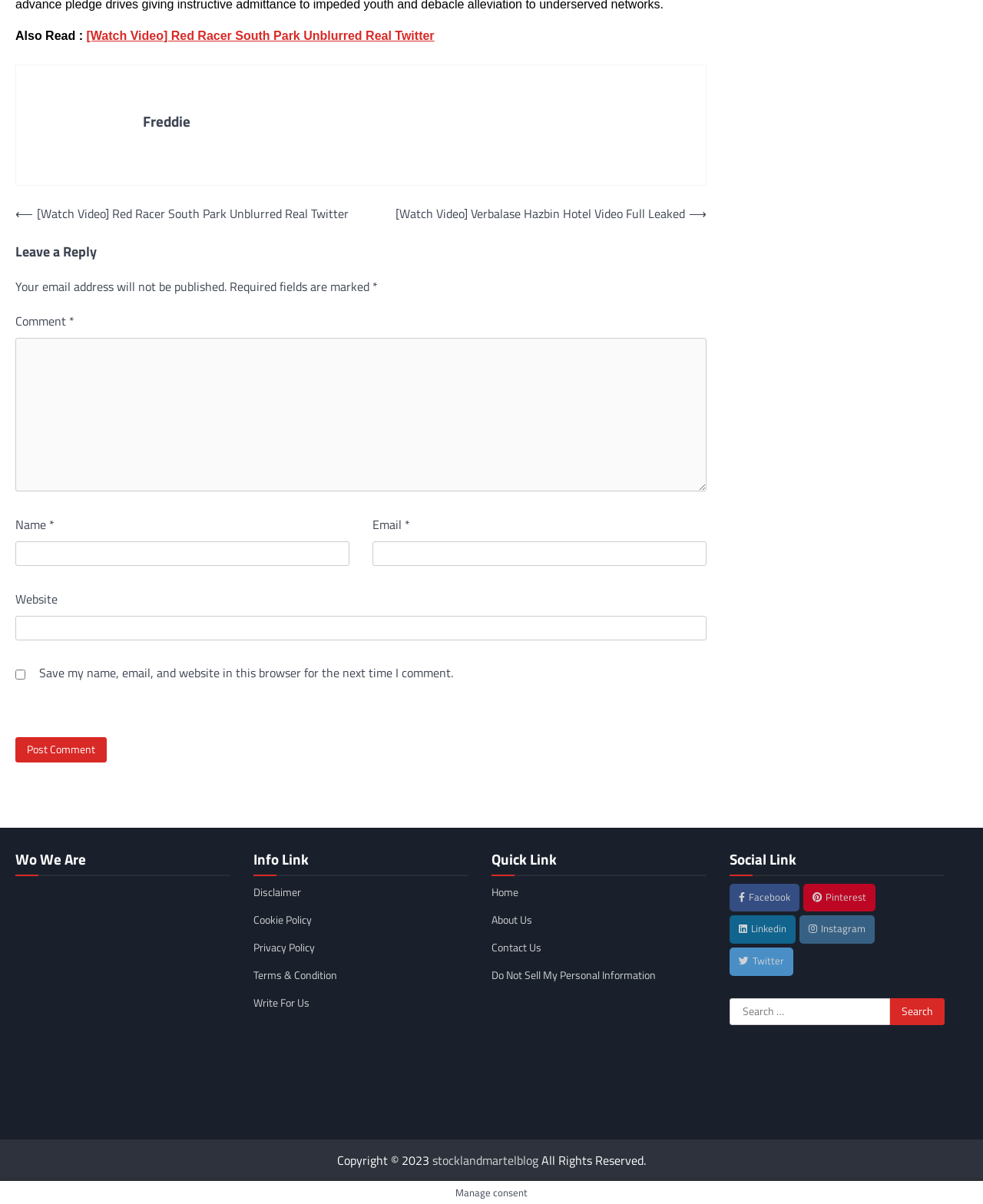Determine the bounding box coordinates for the clickable element required to fulfill the instruction: "Click the 'About us' button". Provide the coordinates as four float numbers between 0 and 1, i.e., [left, top, right, bottom].

None